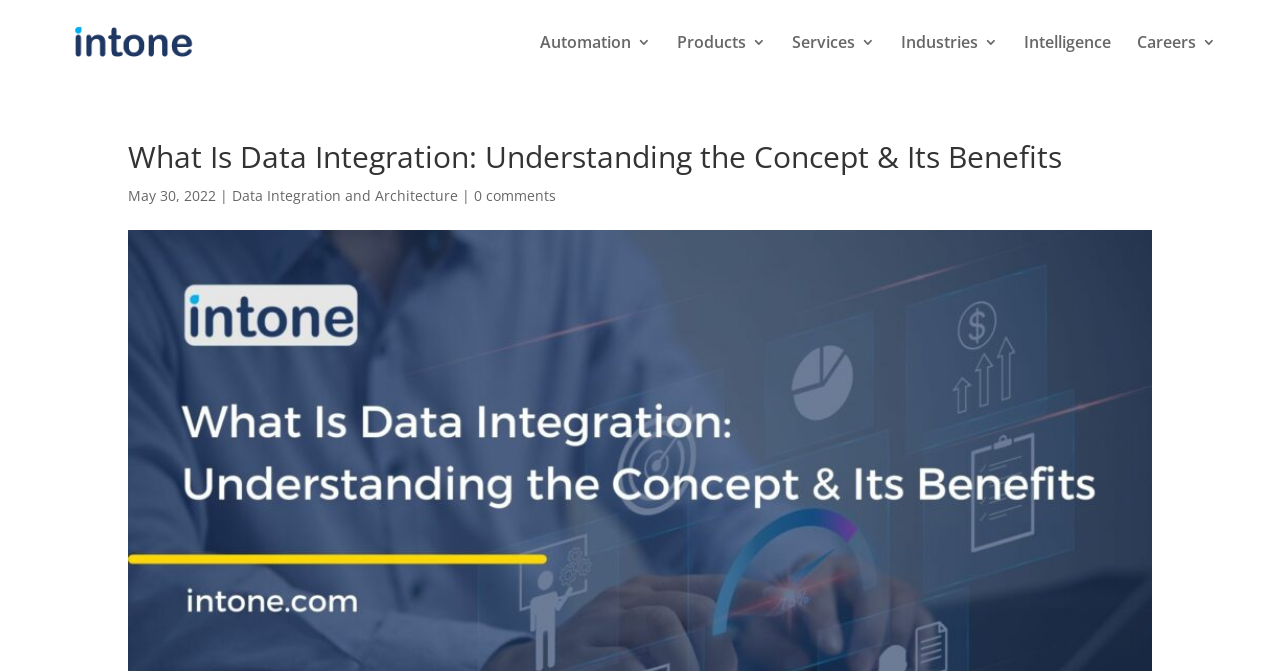What is the company name in the top-left corner?
Using the information from the image, give a concise answer in one word or a short phrase.

Intone Networks